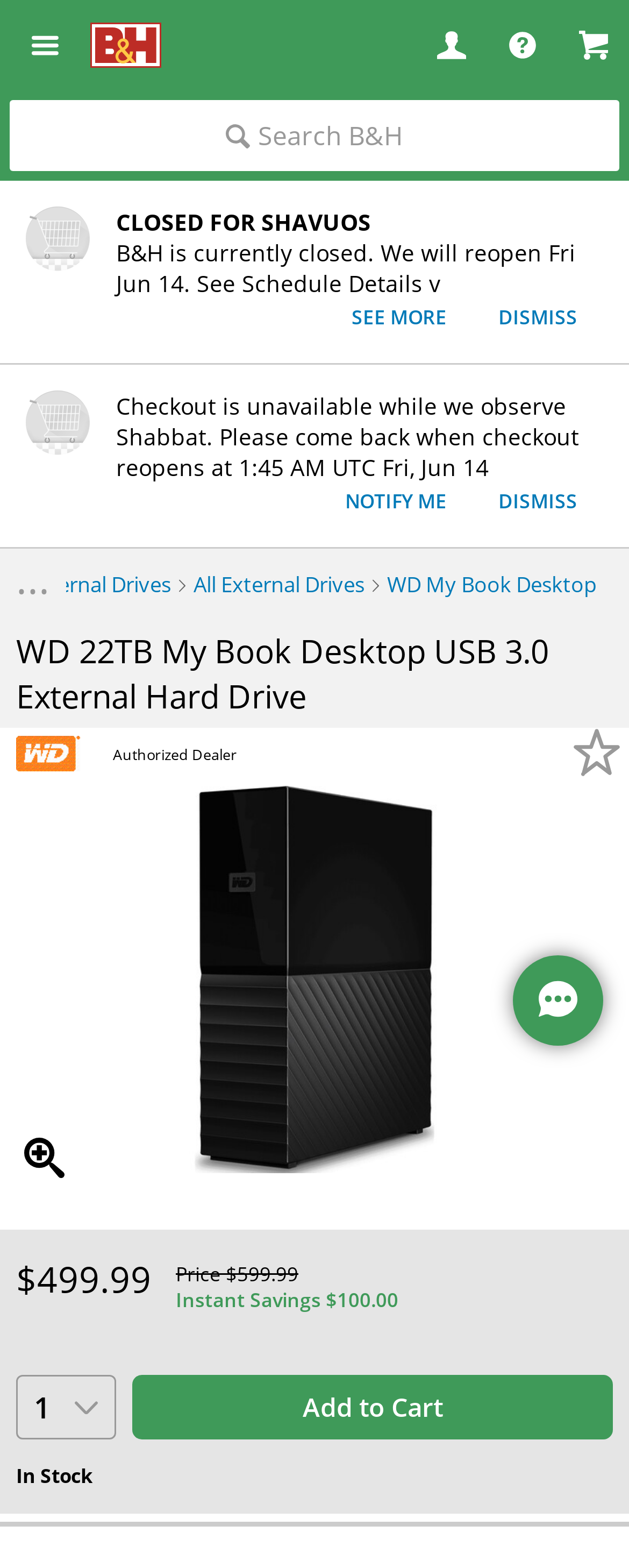Please find the bounding box coordinates of the clickable region needed to complete the following instruction: "Add to Cart". The bounding box coordinates must consist of four float numbers between 0 and 1, i.e., [left, top, right, bottom].

[0.21, 0.877, 0.974, 0.918]